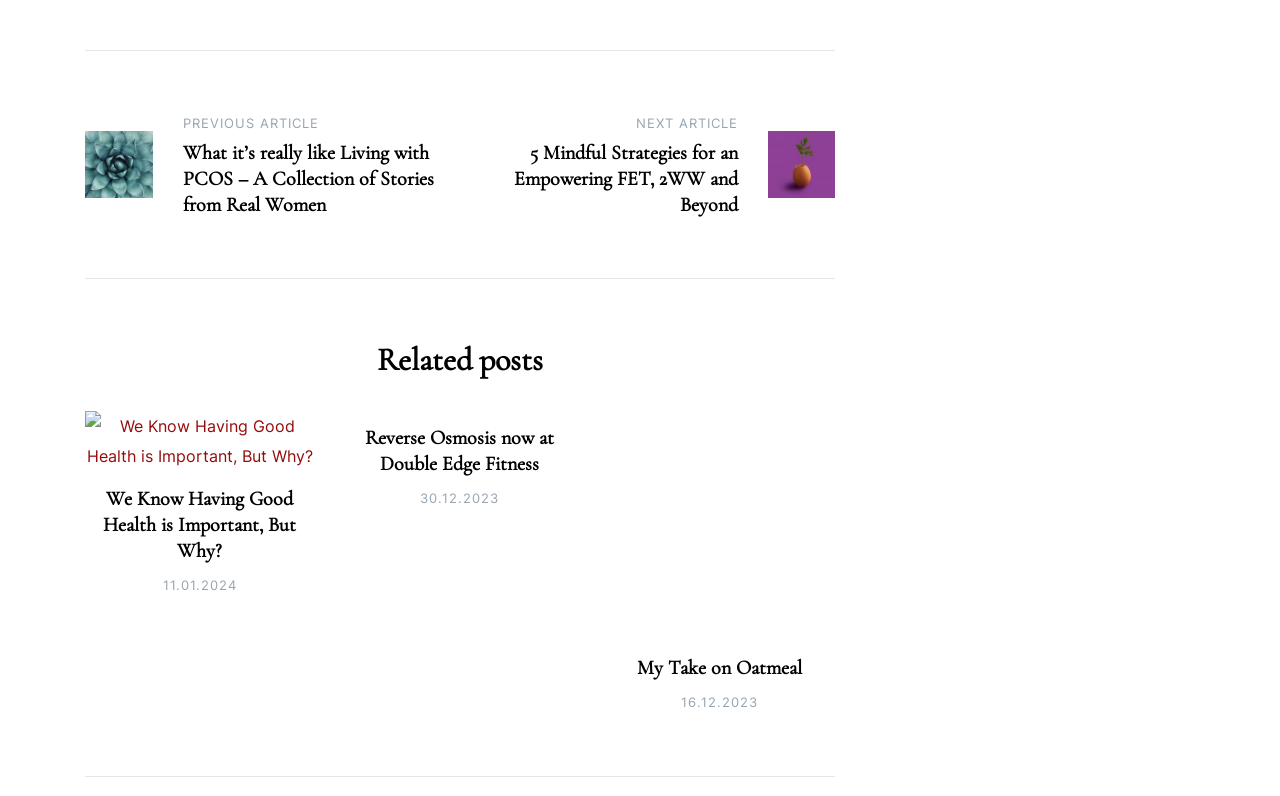Given the element description, predict the bounding box coordinates in the format (top-left x, top-left y, bottom-right x, bottom-right y), using floating point numbers between 0 and 1: 30.12.2023

[0.328, 0.616, 0.39, 0.636]